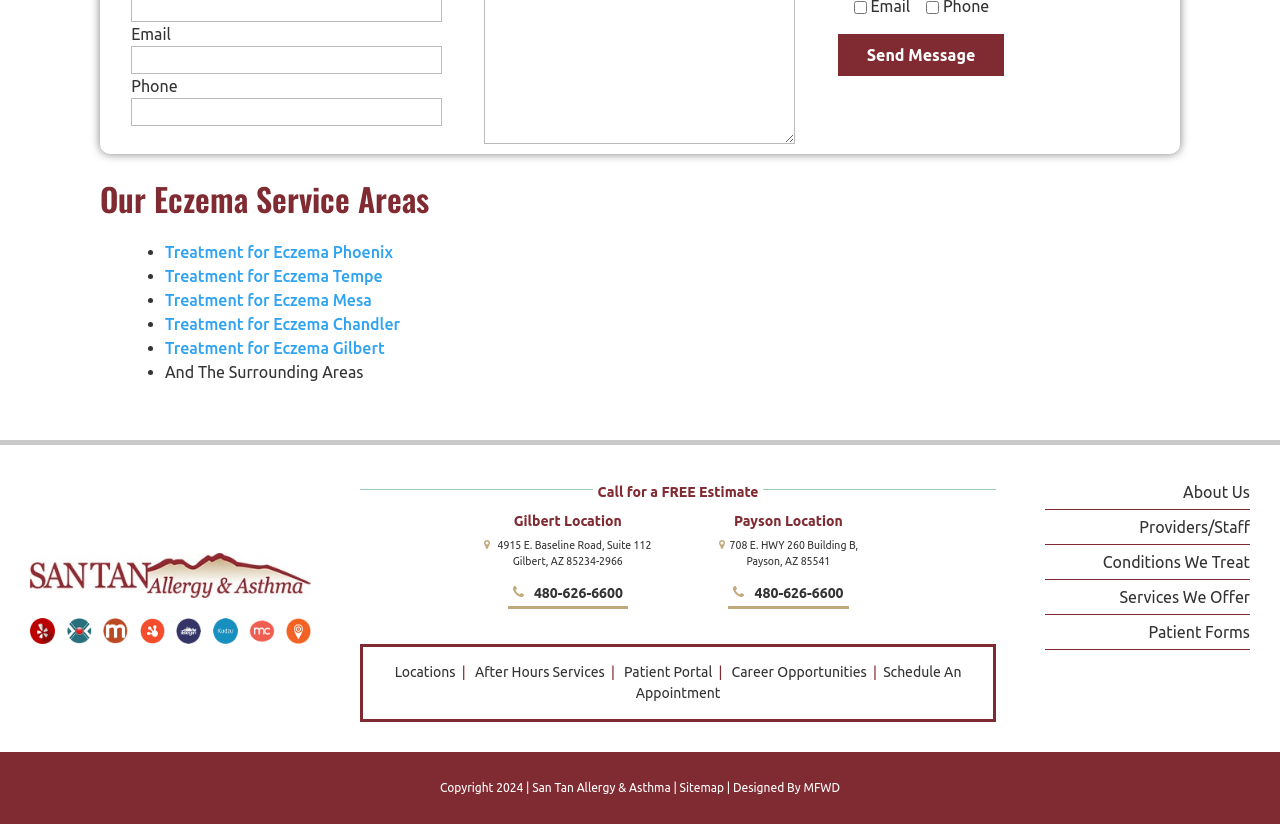Identify the bounding box coordinates for the UI element that matches this description: "Treatment for Eczema Gilbert".

[0.129, 0.412, 0.3, 0.446]